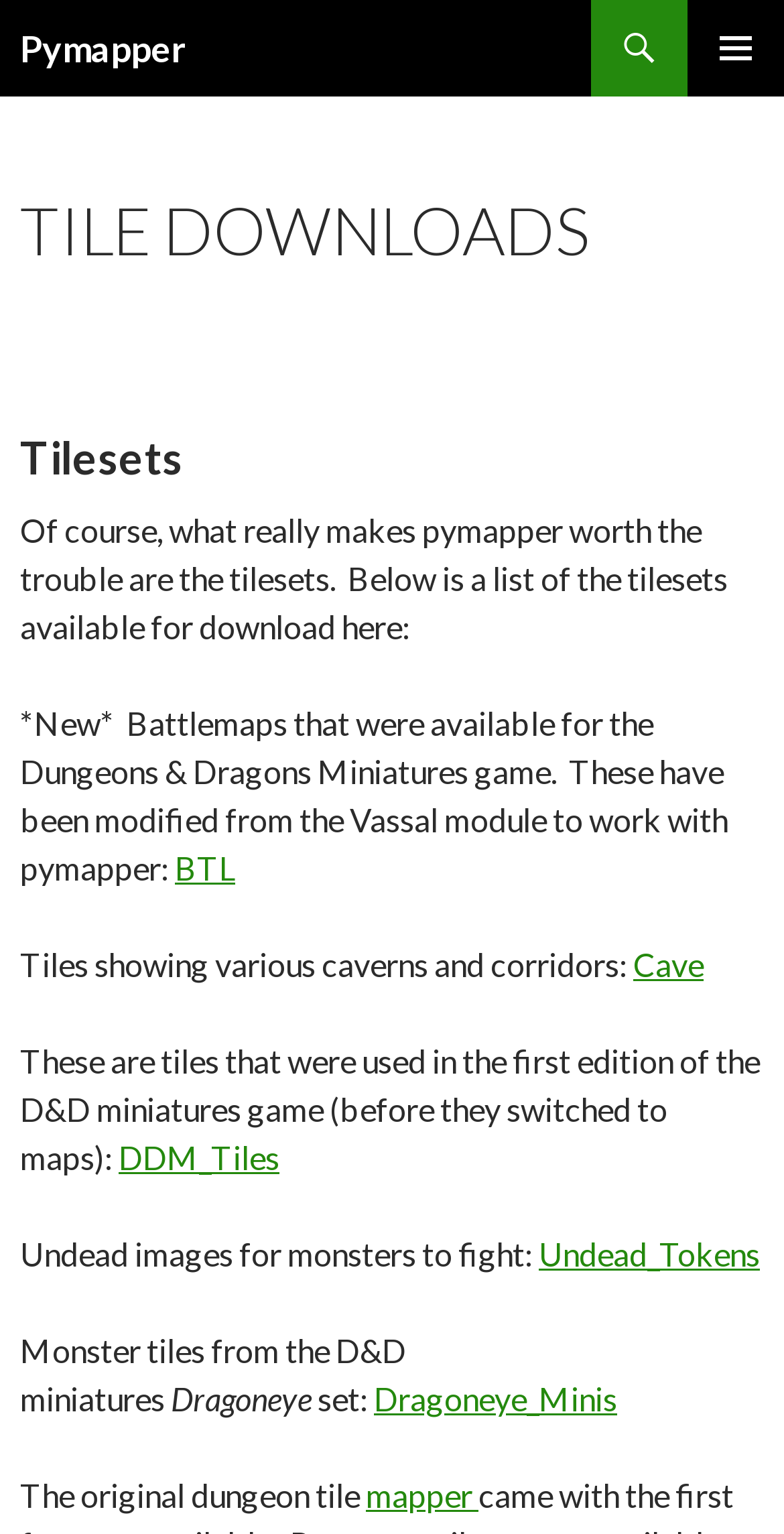Identify the bounding box coordinates of the section to be clicked to complete the task described by the following instruction: "Click the Pymapper link". The coordinates should be four float numbers between 0 and 1, formatted as [left, top, right, bottom].

[0.026, 0.0, 0.236, 0.063]